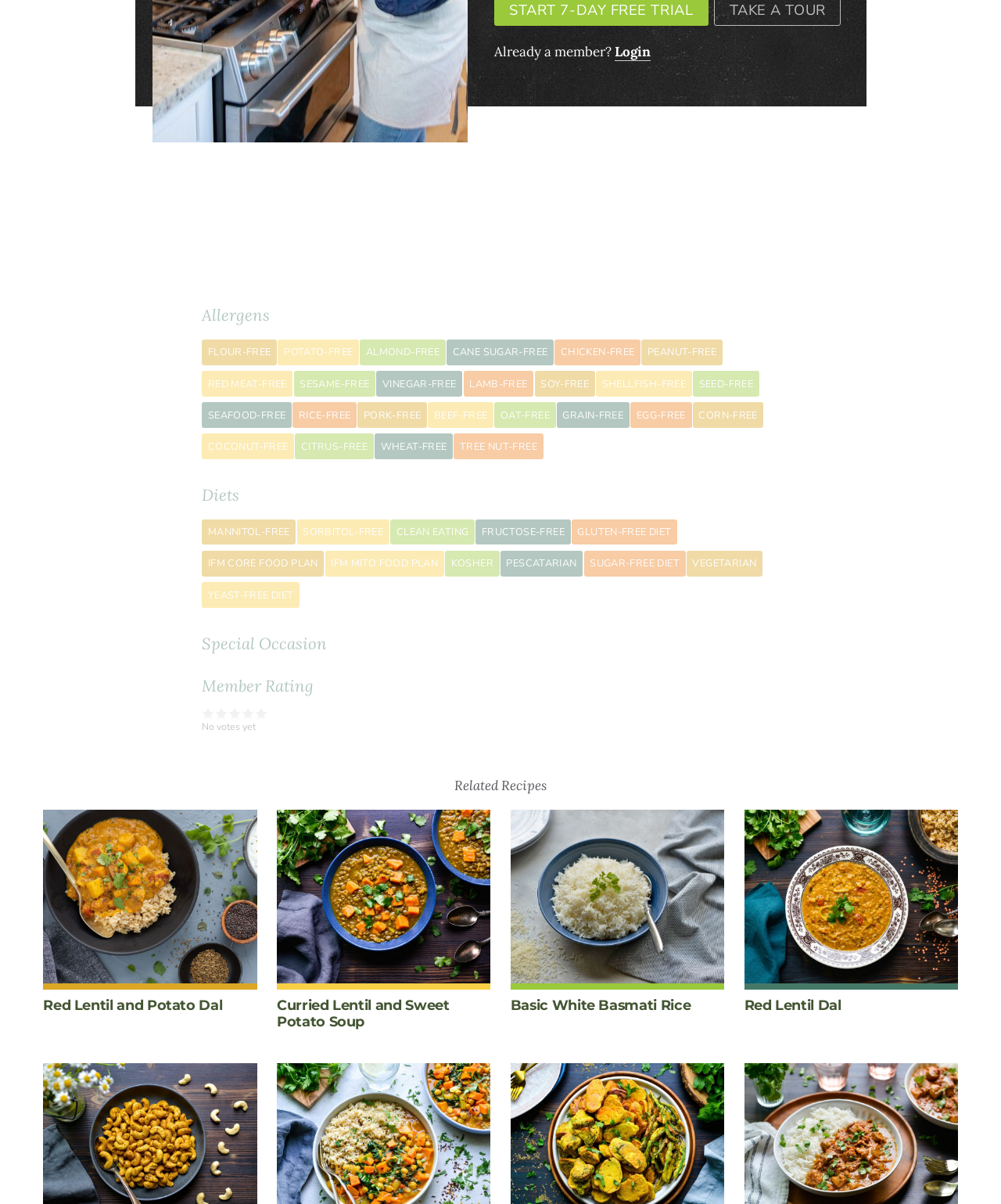Please identify the bounding box coordinates of the region to click in order to complete the task: "Click on 'Already a member?'". The coordinates must be four float numbers between 0 and 1, specified as [left, top, right, bottom].

[0.494, 0.036, 0.614, 0.05]